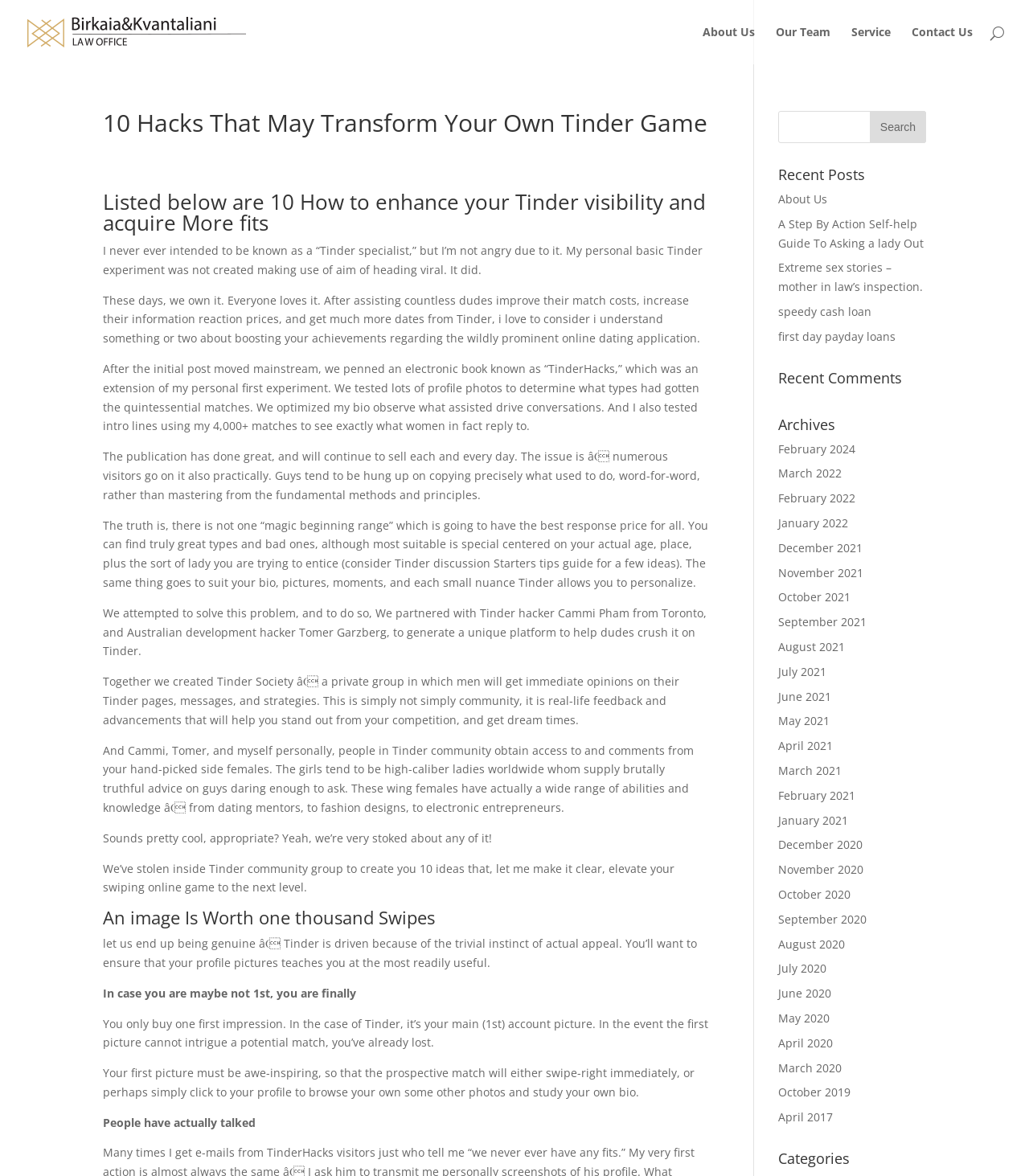Please specify the coordinates of the bounding box for the element that should be clicked to carry out this instruction: "Read recent posts". The coordinates must be four float numbers between 0 and 1, formatted as [left, top, right, bottom].

[0.756, 0.142, 0.9, 0.161]